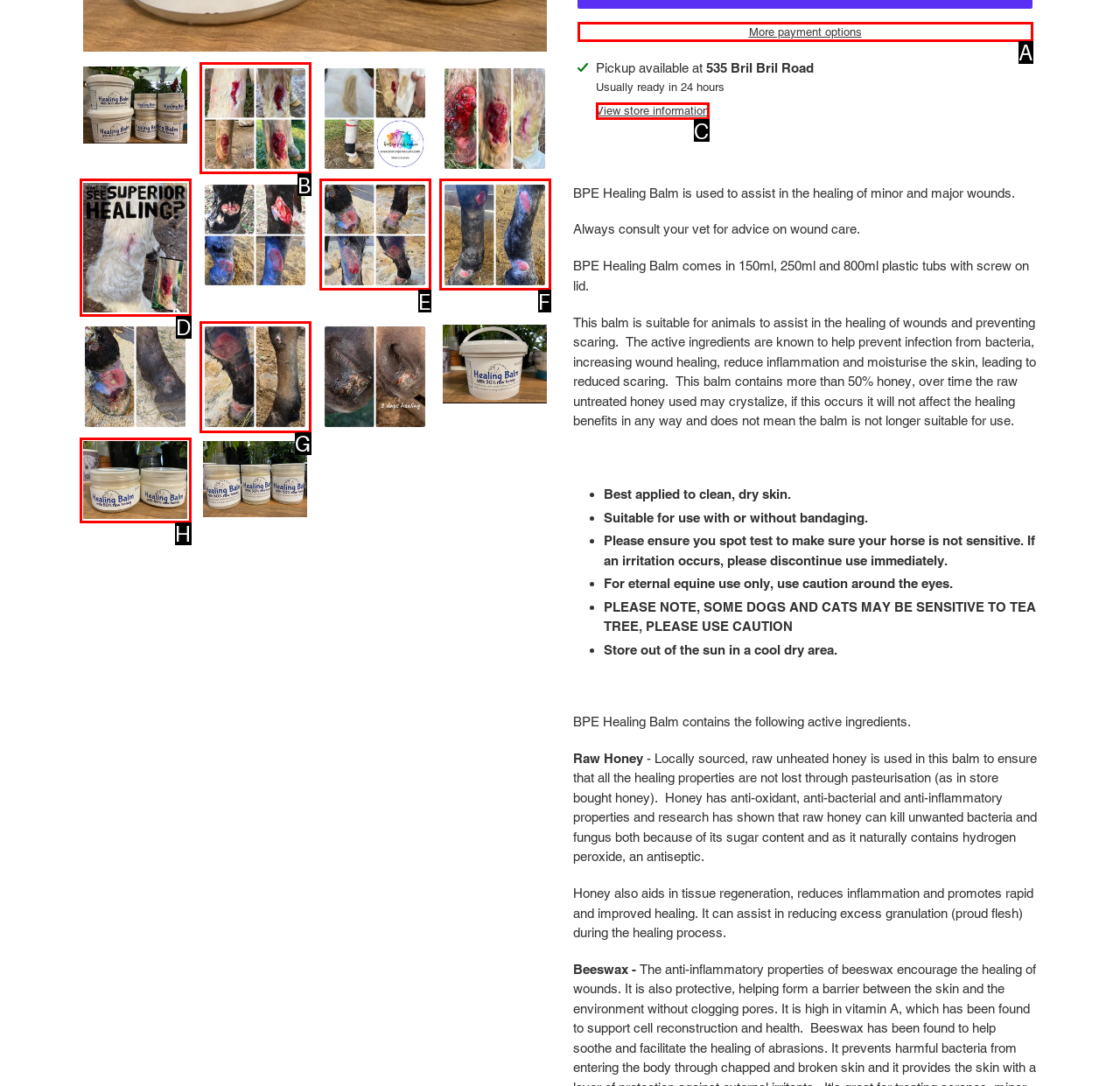Choose the option that matches the following description: View store information
Reply with the letter of the selected option directly.

C